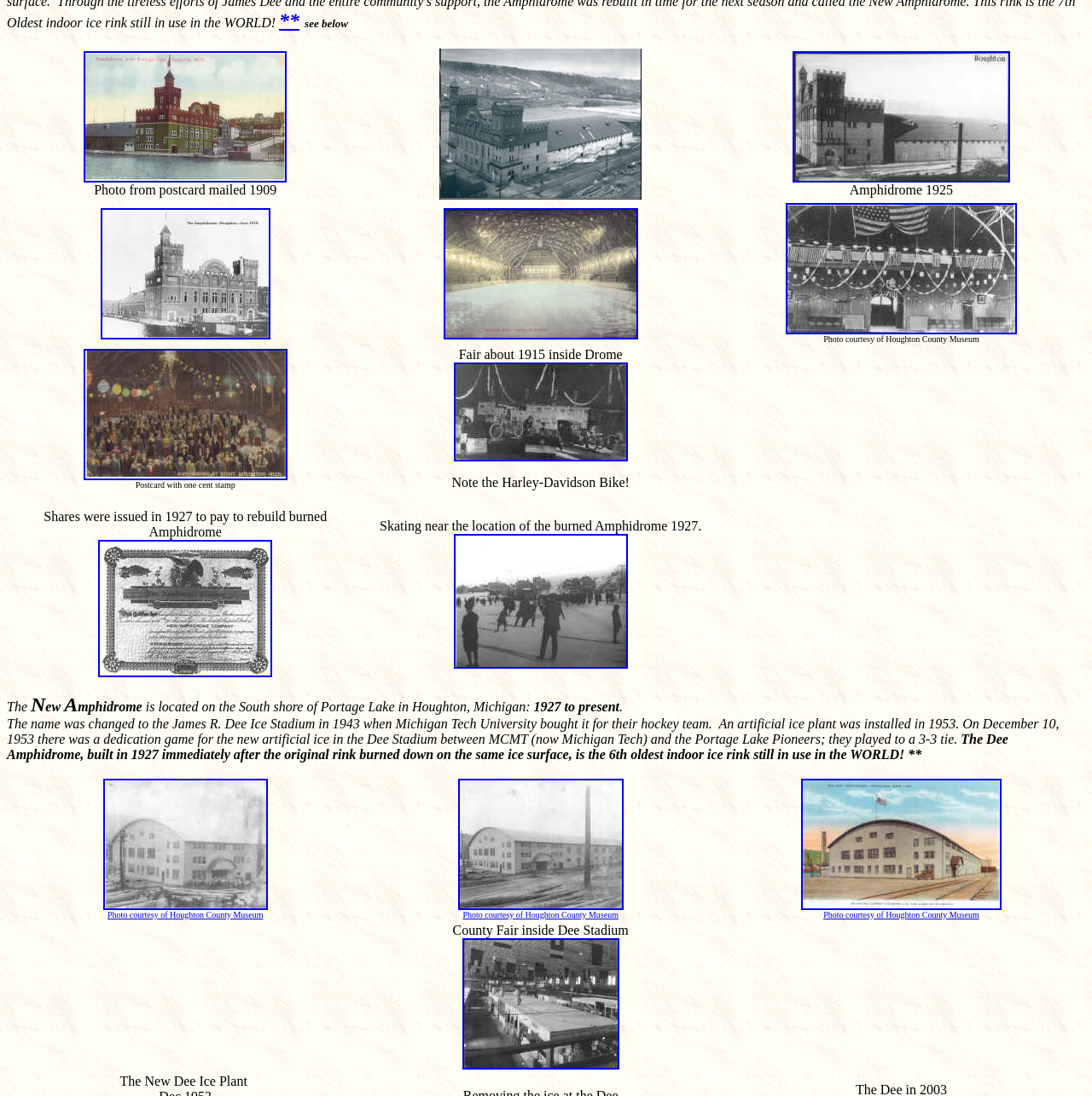Locate the bounding box coordinates of the element that should be clicked to execute the following instruction: "click the link to view AmphidromeNew after1927 w crowd&lumber s.jpg".

[0.094, 0.819, 0.245, 0.833]